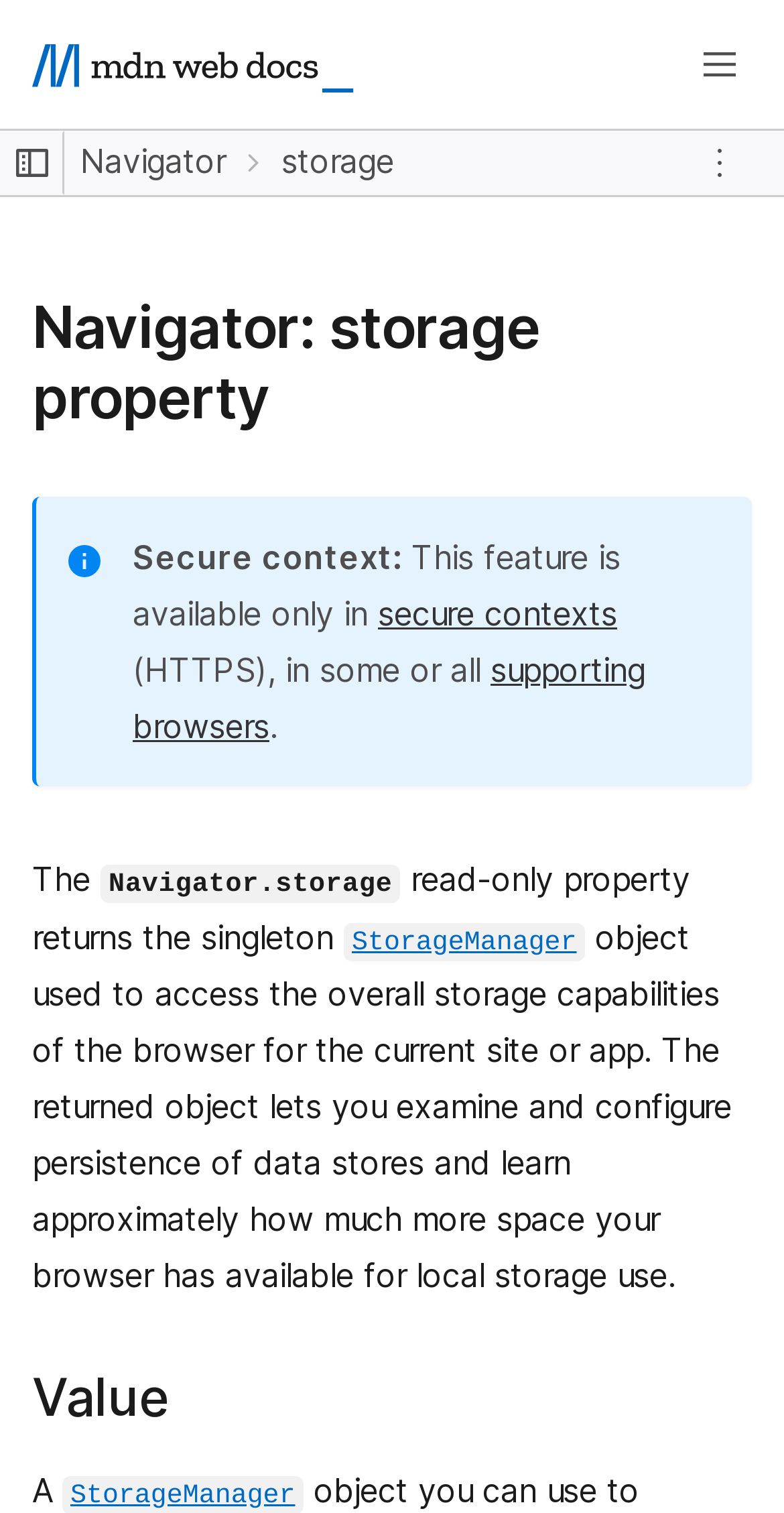Find the bounding box coordinates of the clickable area required to complete the following action: "View Navigator page".

[0.103, 0.095, 0.359, 0.12]